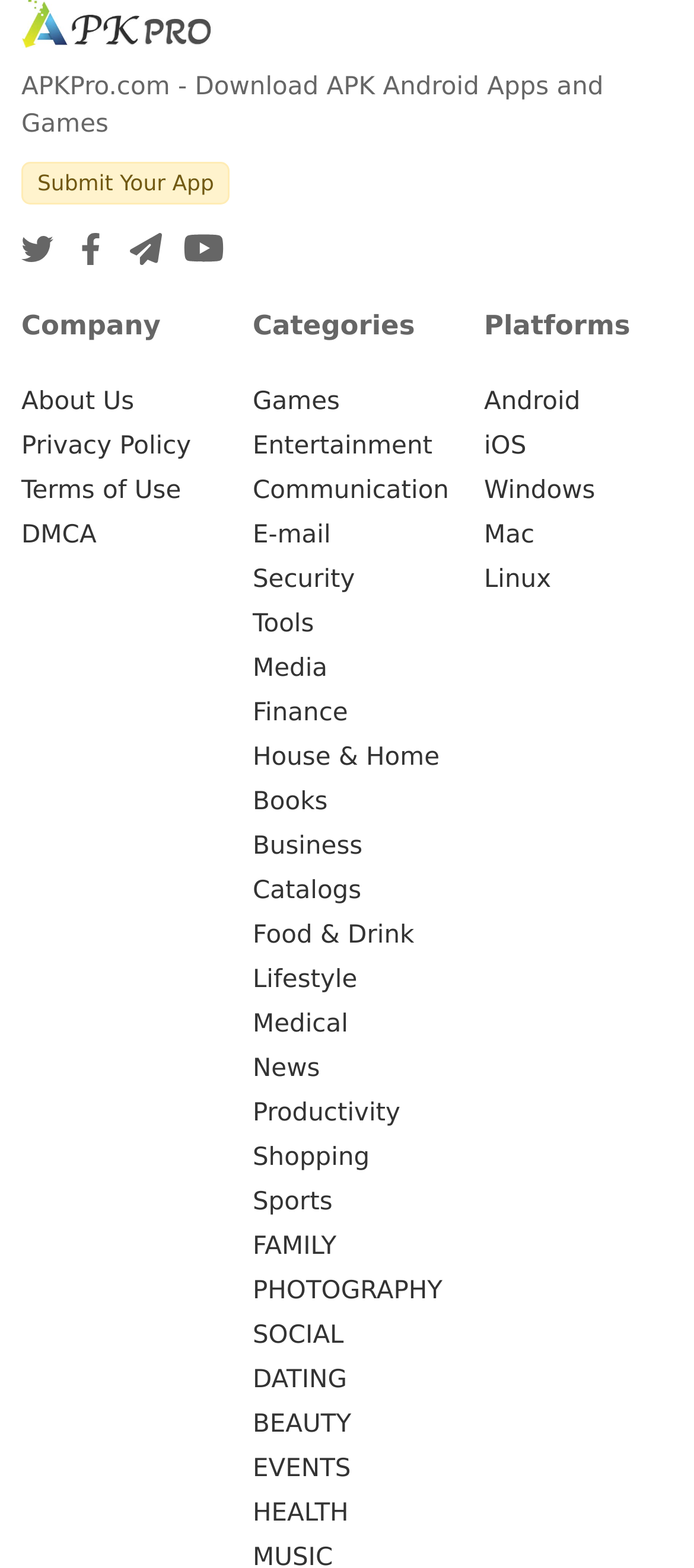Pinpoint the bounding box coordinates of the clickable area needed to execute the instruction: "Click on Submit Your App". The coordinates should be specified as four float numbers between 0 and 1, i.e., [left, top, right, bottom].

[0.031, 0.104, 0.331, 0.131]